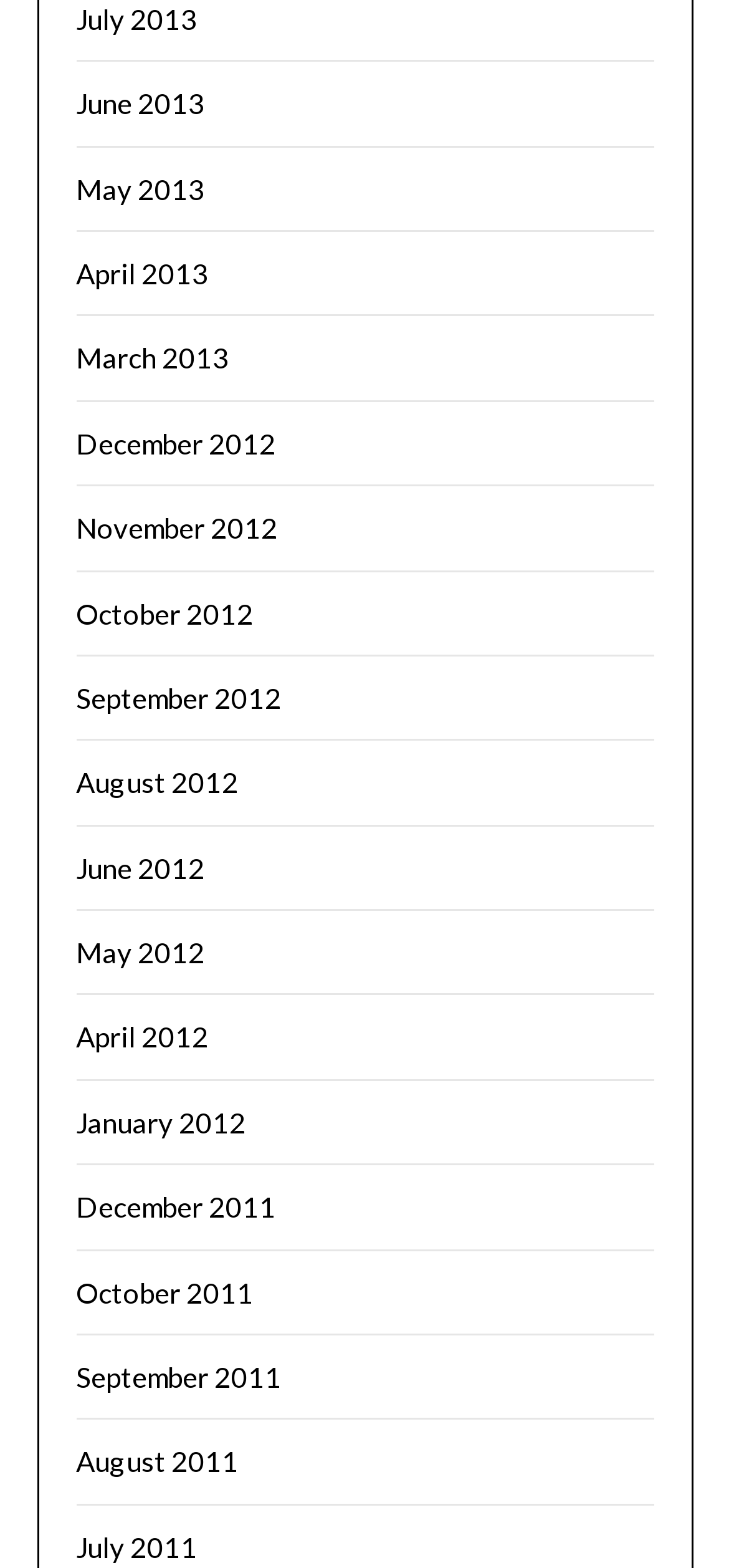How many months are listed in 2012?
Look at the webpage screenshot and answer the question with a detailed explanation.

I counted the number of links that have '2012' in their text and found that there are 12 months listed in 2012.